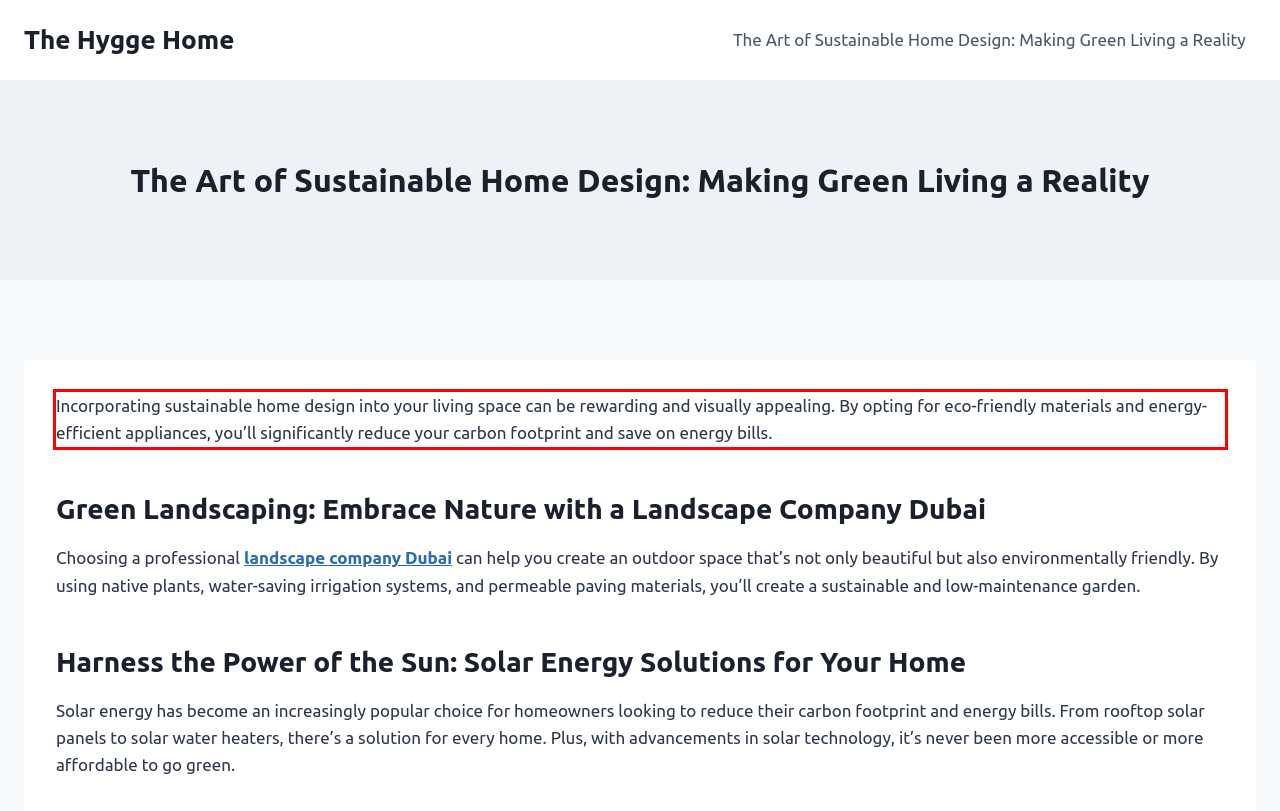Analyze the screenshot of the webpage that features a red bounding box and recognize the text content enclosed within this red bounding box.

Incorporating sustainable home design into your living space can be rewarding and visually appealing. By opting for eco-friendly materials and energy-efficient appliances, you’ll significantly reduce your carbon footprint and save on energy bills.